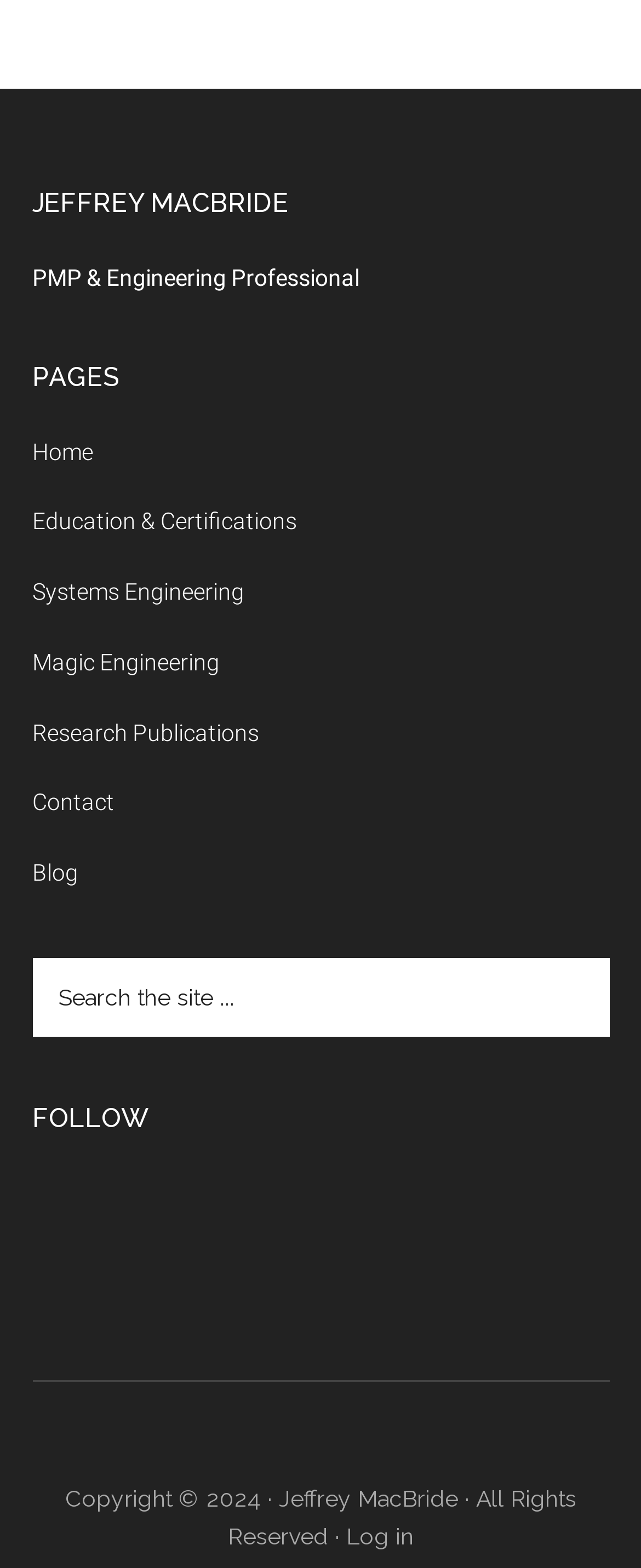How many links are there in the 'PAGES' section?
Based on the screenshot, answer the question with a single word or phrase.

6